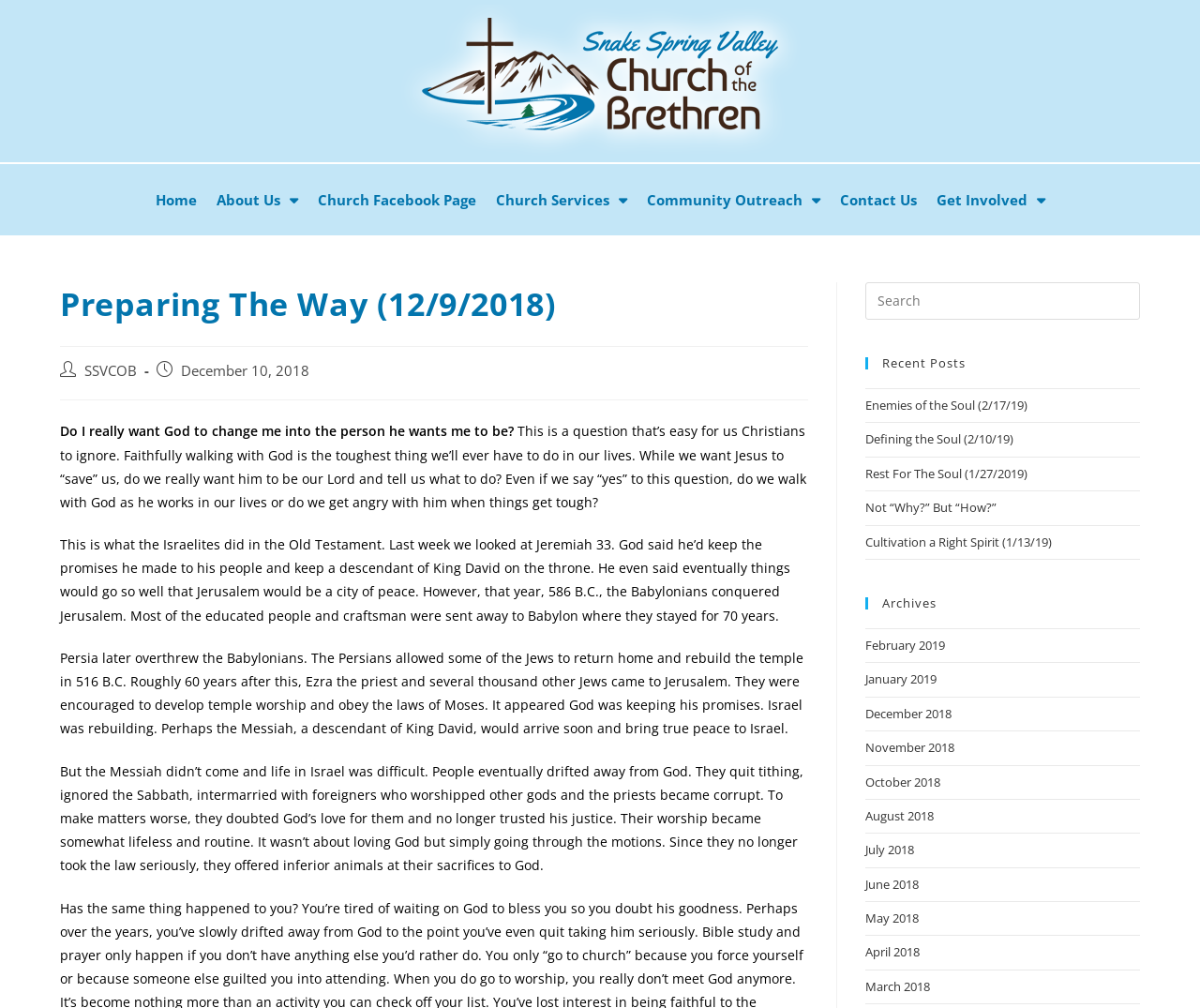What is the topic of the sermon?
Give a detailed explanation using the information visible in the image.

I found the topic of the sermon by reading the static text elements on the webpage. The text 'Do I really want God to change me into the person he wants me to be?' and 'Faithfully walking with God is the toughest thing we’ll ever have to do in our lives.' suggest that the sermon is about faithfully walking with God.